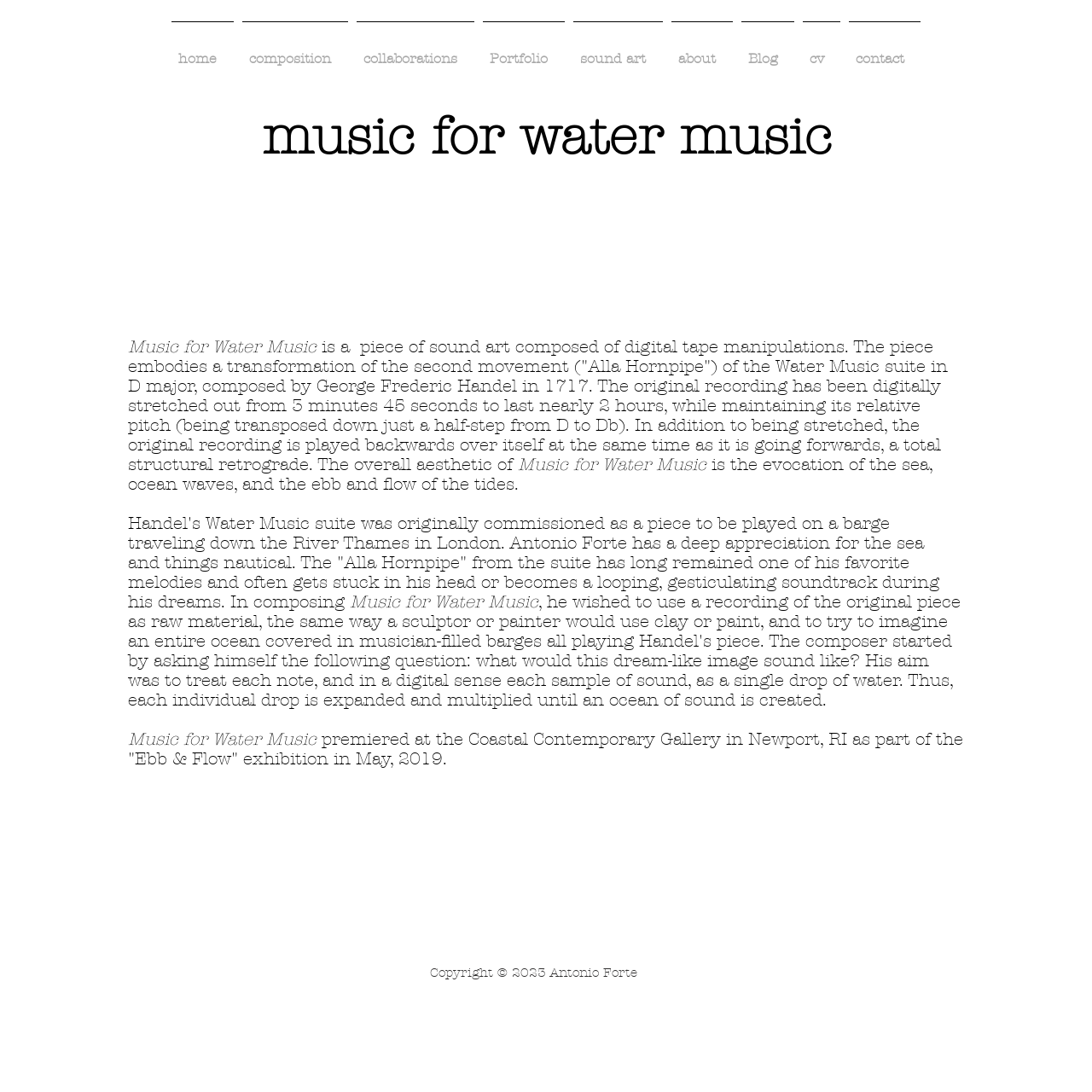Please provide a comprehensive answer to the question below using the information from the image: What is the duration of the original recording of 'Alla Hornpipe'?

I found the answer by reading the text on the webpage, specifically the paragraph that starts with 'The original recording has been digitally stretched out...'. It mentions that the original recording of 'Alla Hornpipe' lasts 3 minutes 45 seconds.